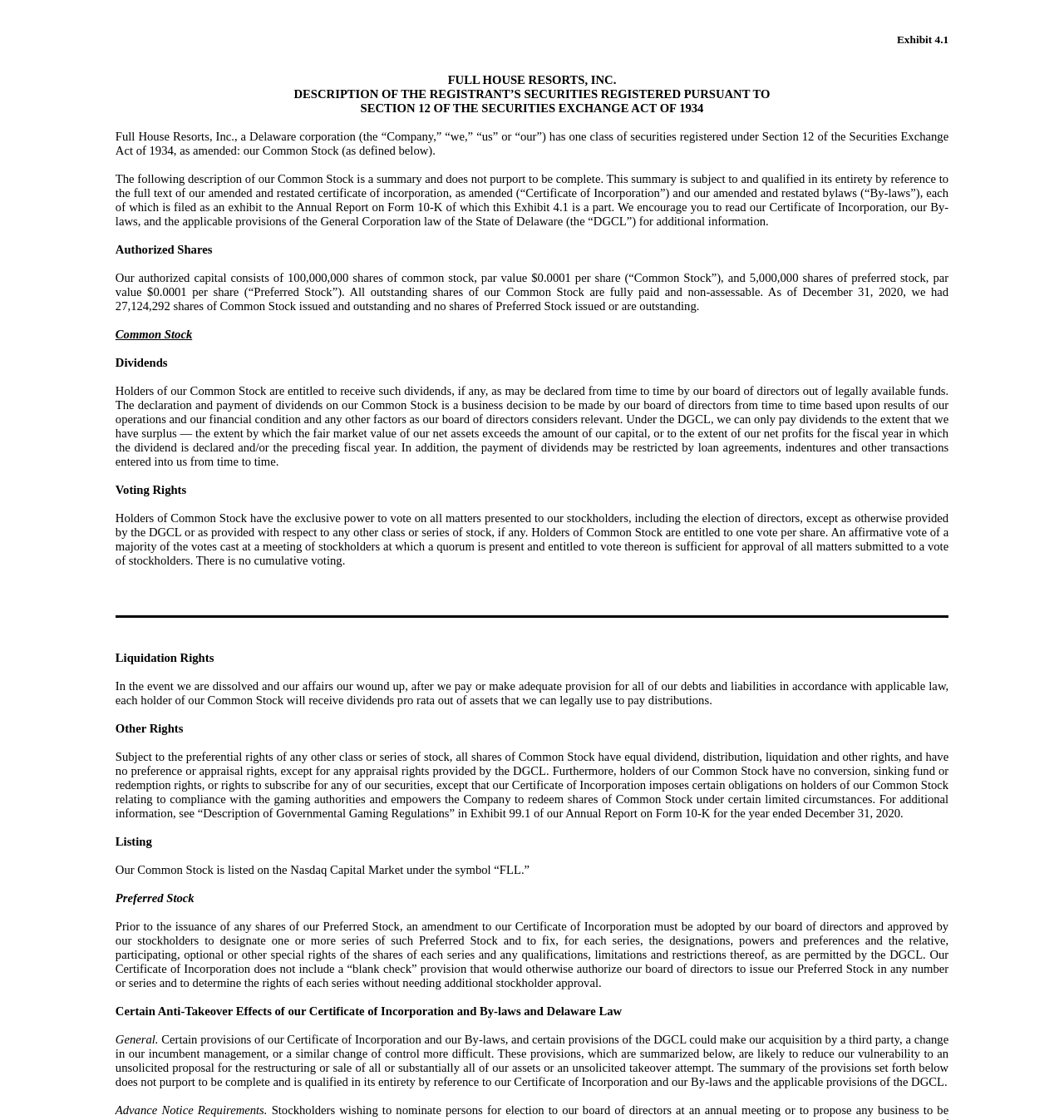Where is the Common Stock listed?
Using the image as a reference, answer with just one word or a short phrase.

Nasdaq Capital Market